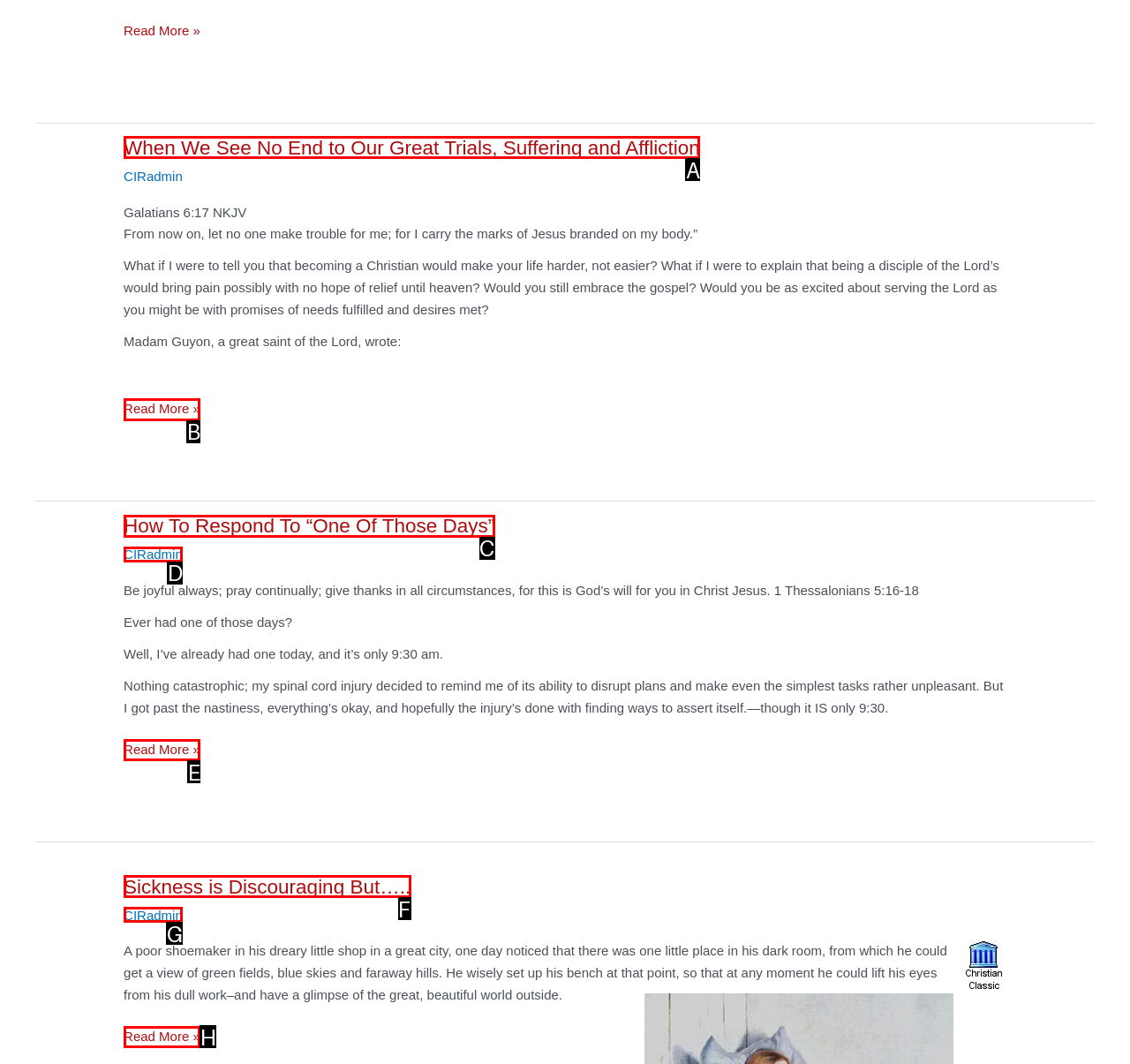Given the description: Sickness is Discouraging But….., select the HTML element that matches it best. Reply with the letter of the chosen option directly.

F